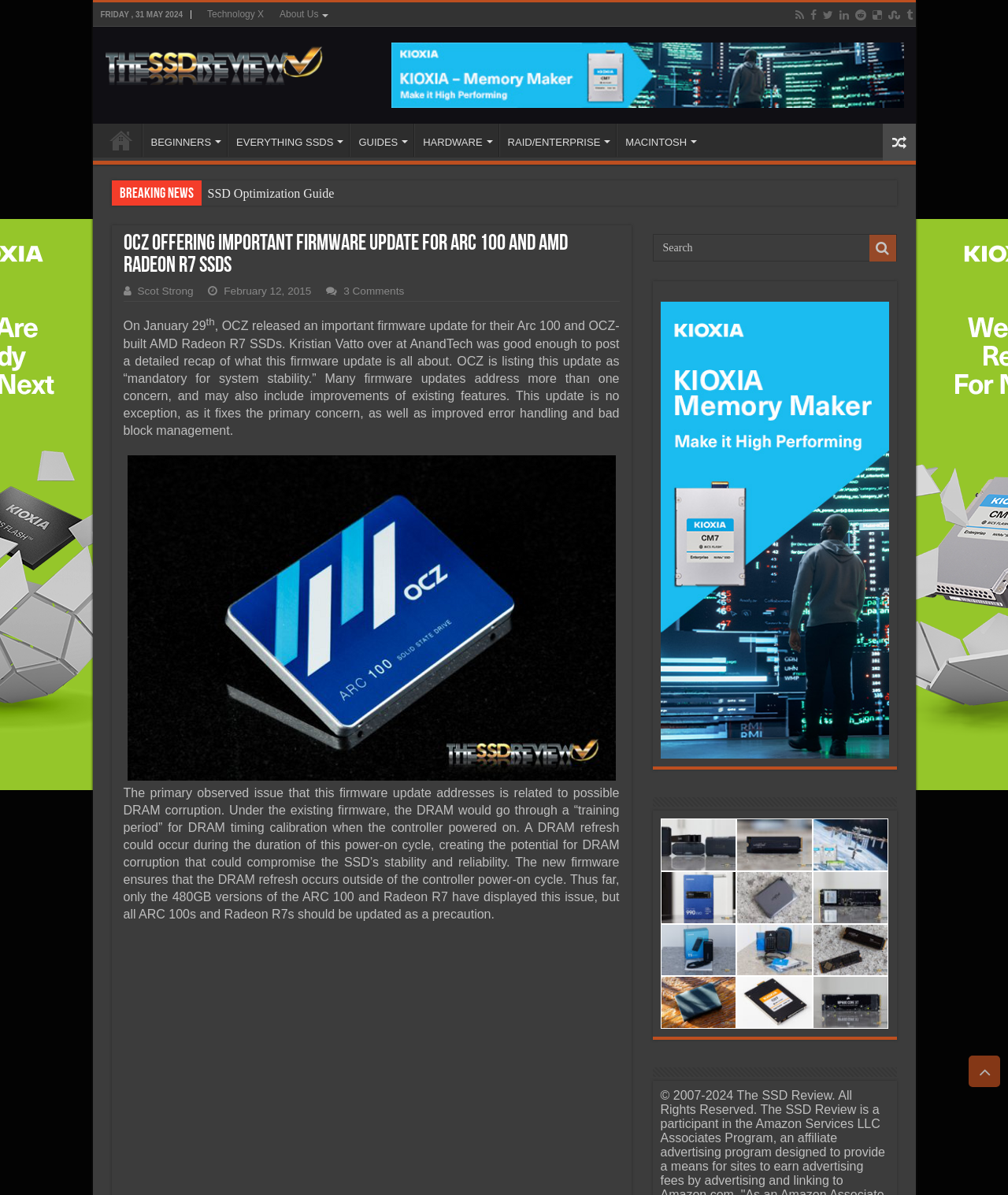What is the purpose of the firmware update?
Answer the question with a detailed explanation, including all necessary information.

I found the purpose of the firmware update by reading the static text element that explains the firmware update, which mentions that OCZ is listing this update as 'mandatory for system stability'.